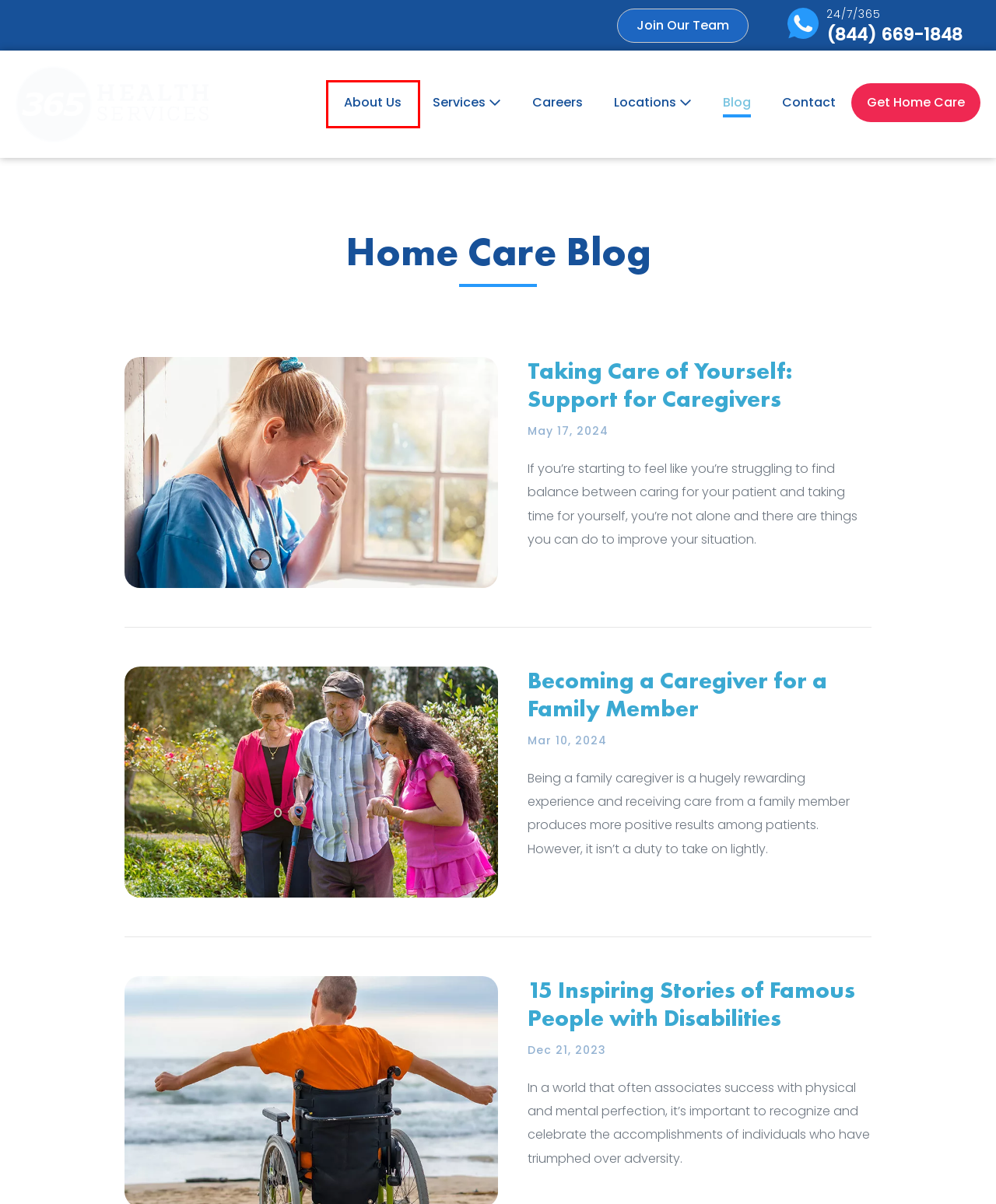You have a screenshot of a webpage where a red bounding box highlights a specific UI element. Identify the description that best matches the resulting webpage after the highlighted element is clicked. The choices are:
A. Contact Us | 365 Health Services
B. Join Our Growing Caregiver Team | 365 Health Services
C. About Us - 365 Health Services
D. 15 Inspiring Stories of Famous People with Disabilities - 365 Health Services
E. Becoming a Caregiver for a Family Member - 365 Health Services
F. Philadelphia Home Care Agency | 365 Health Services
G. Locations - 365 Health Services
H. Taking Care of Yourself: Support for Caregivers - 365 Health Services

C